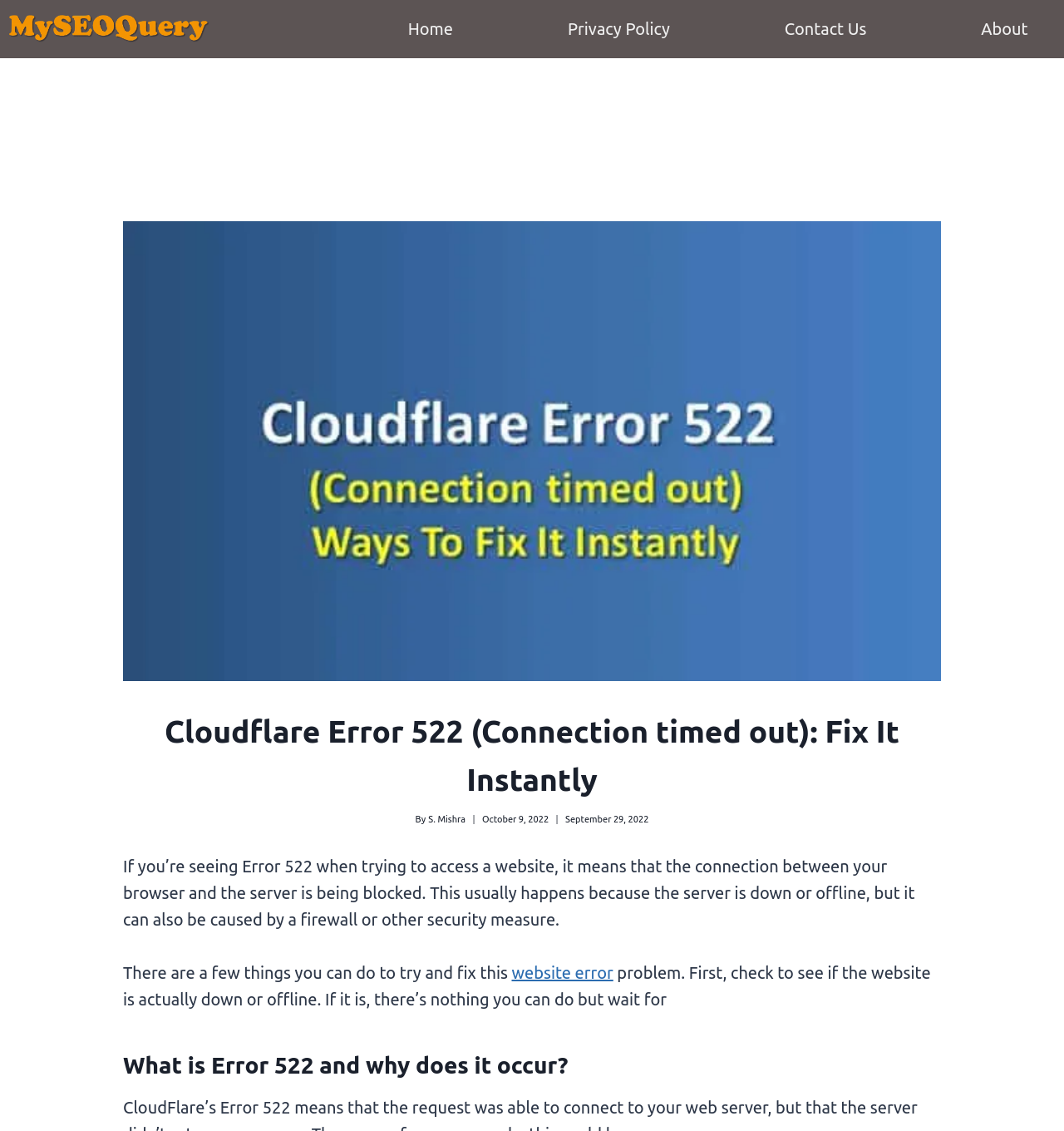What should you do first to fix Error 522?
Please give a detailed and thorough answer to the question, covering all relevant points.

The article suggests that to fix Error 522, you should first check to see if the website is actually down or offline, and if it is, there's nothing you can do but wait for it to come back online.